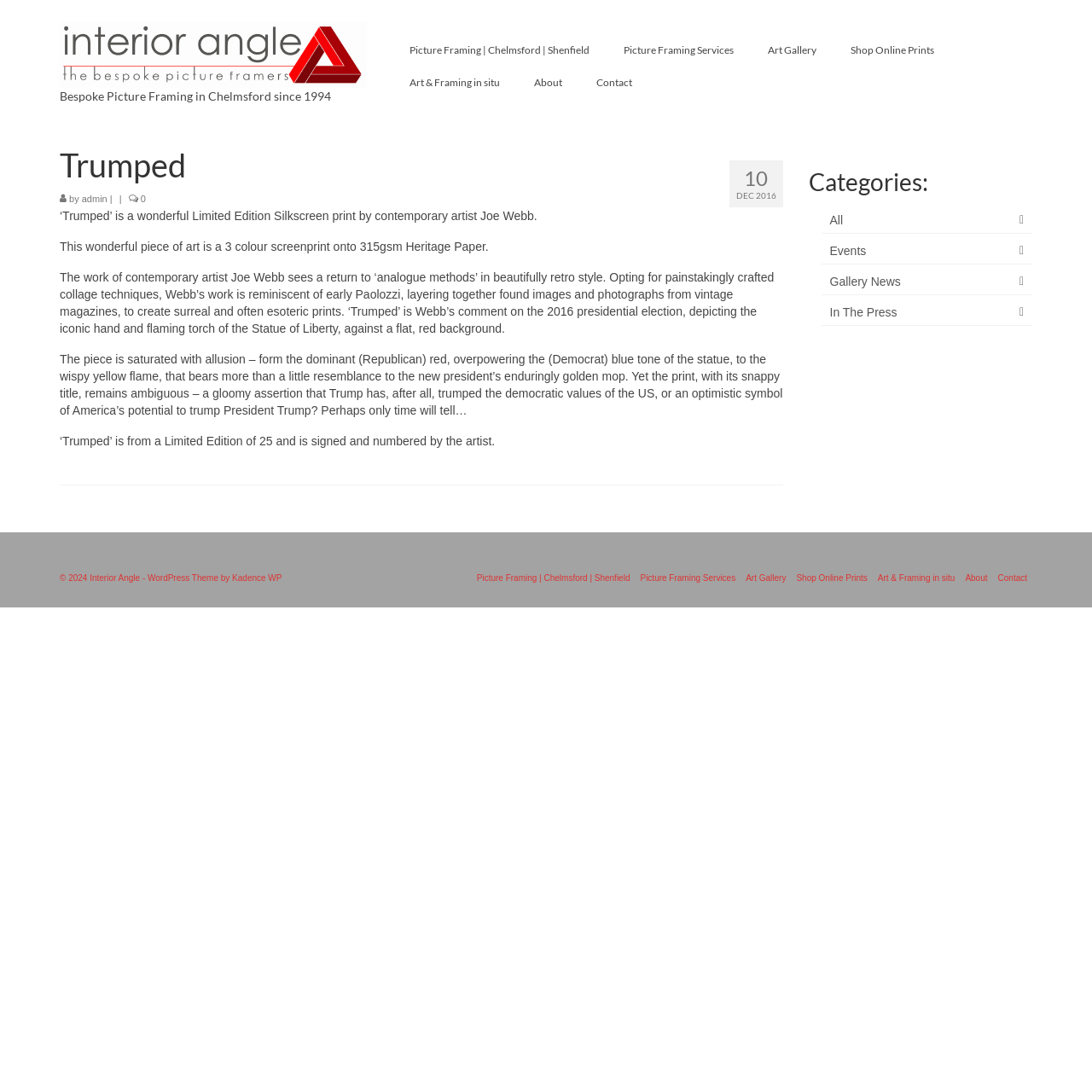Can you show the bounding box coordinates of the region to click on to complete the task described in the instruction: "Visit 'Picture Framing | Chelmsford | Shenfield'"?

[0.359, 0.031, 0.555, 0.061]